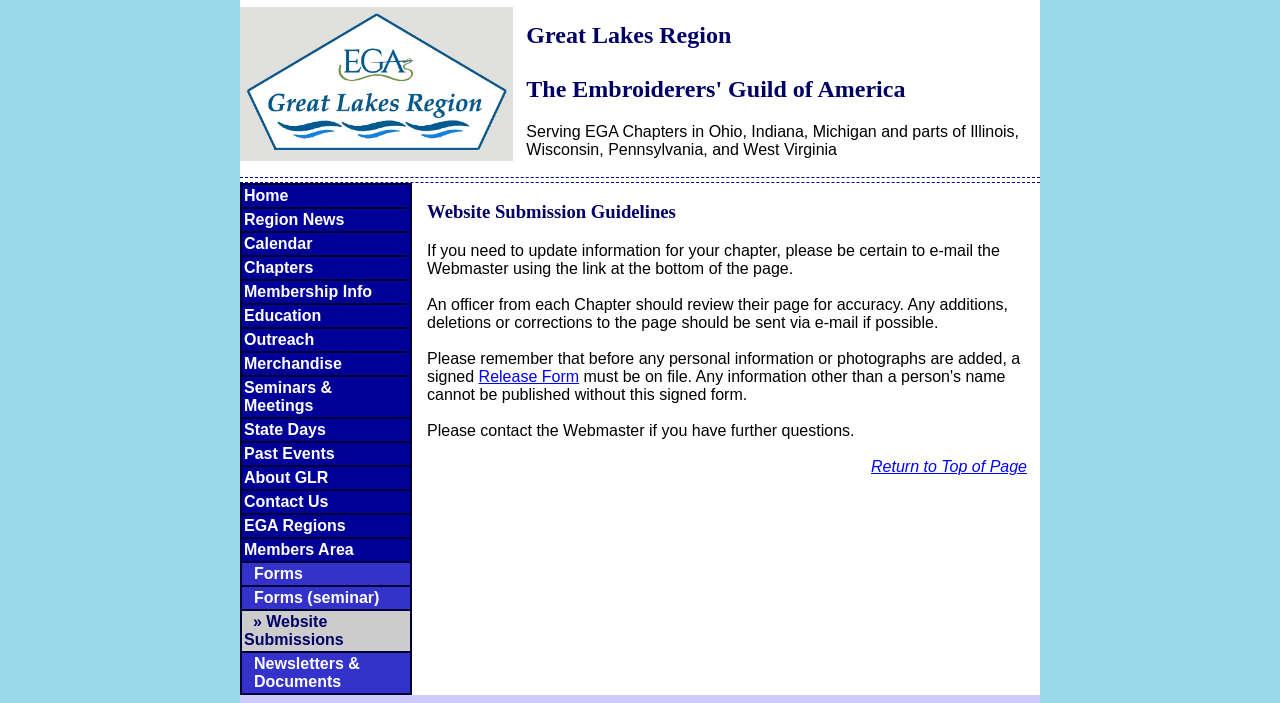Highlight the bounding box coordinates of the element that should be clicked to carry out the following instruction: "View the 'Website Submission Guidelines'". The coordinates must be given as four float numbers ranging from 0 to 1, i.e., [left, top, right, bottom].

[0.334, 0.287, 0.802, 0.318]